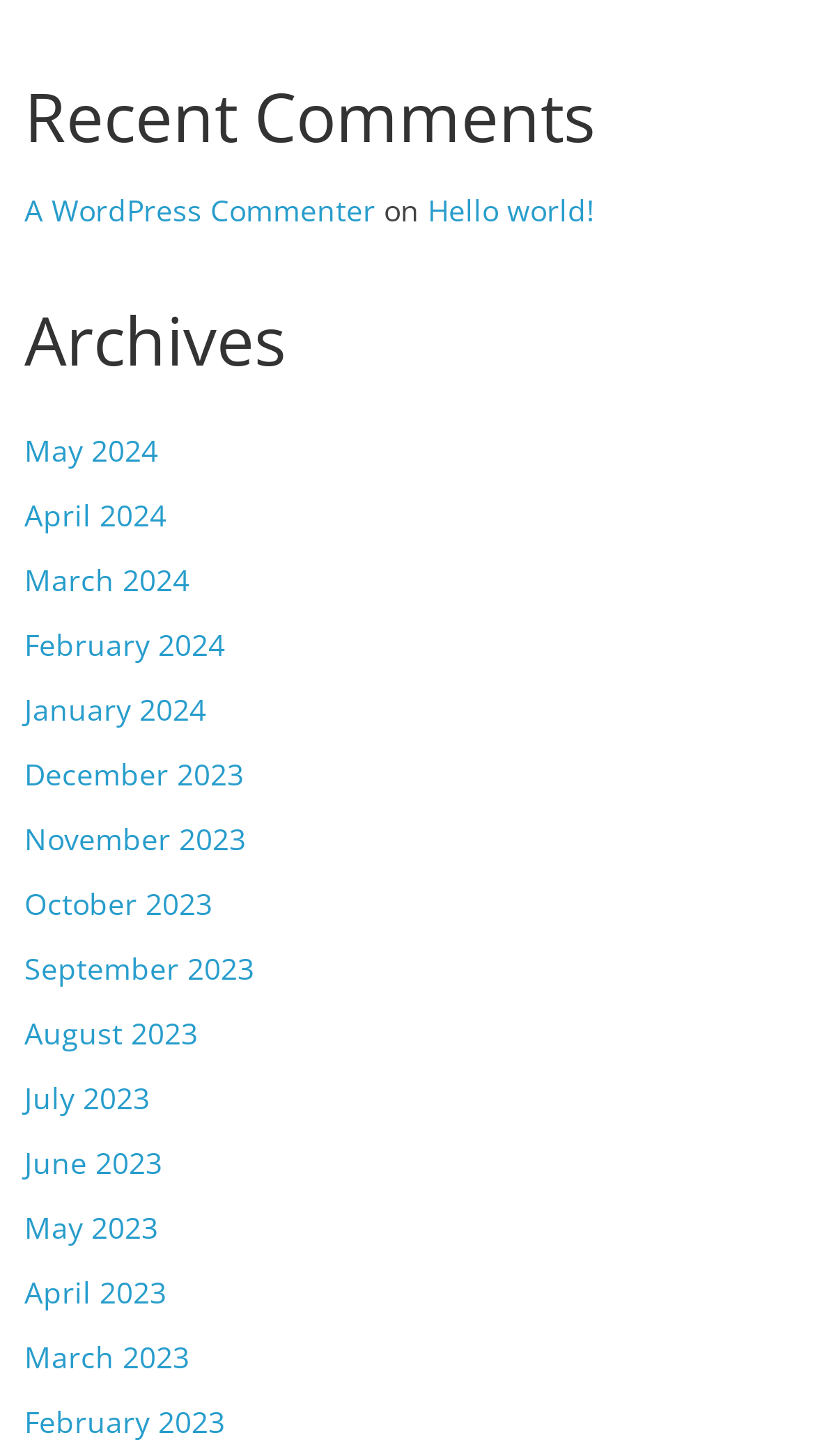Please provide a one-word or short phrase answer to the question:
How many months are listed in the archives?

17